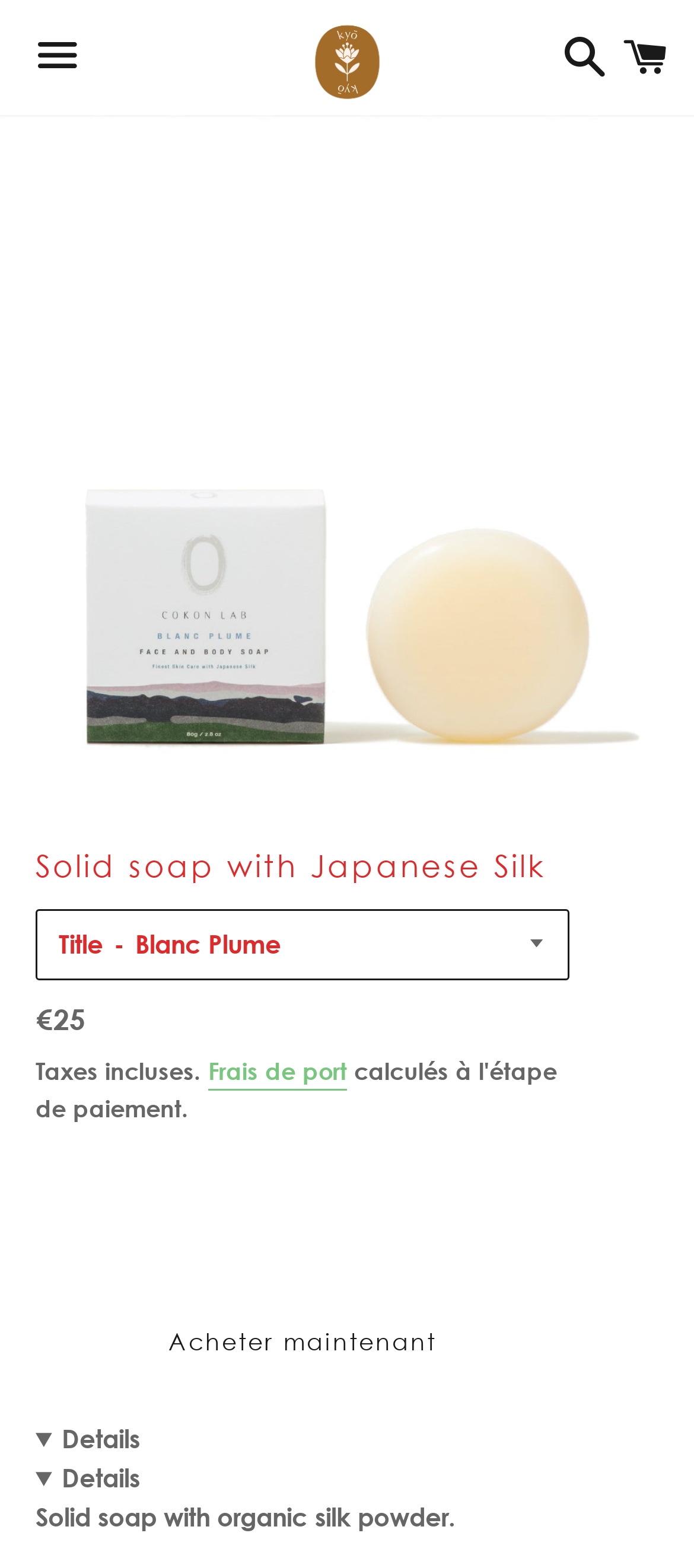Please provide the bounding box coordinates for the element that needs to be clicked to perform the instruction: "Open the menu". The coordinates must consist of four float numbers between 0 and 1, formatted as [left, top, right, bottom].

[0.026, 0.002, 0.141, 0.072]